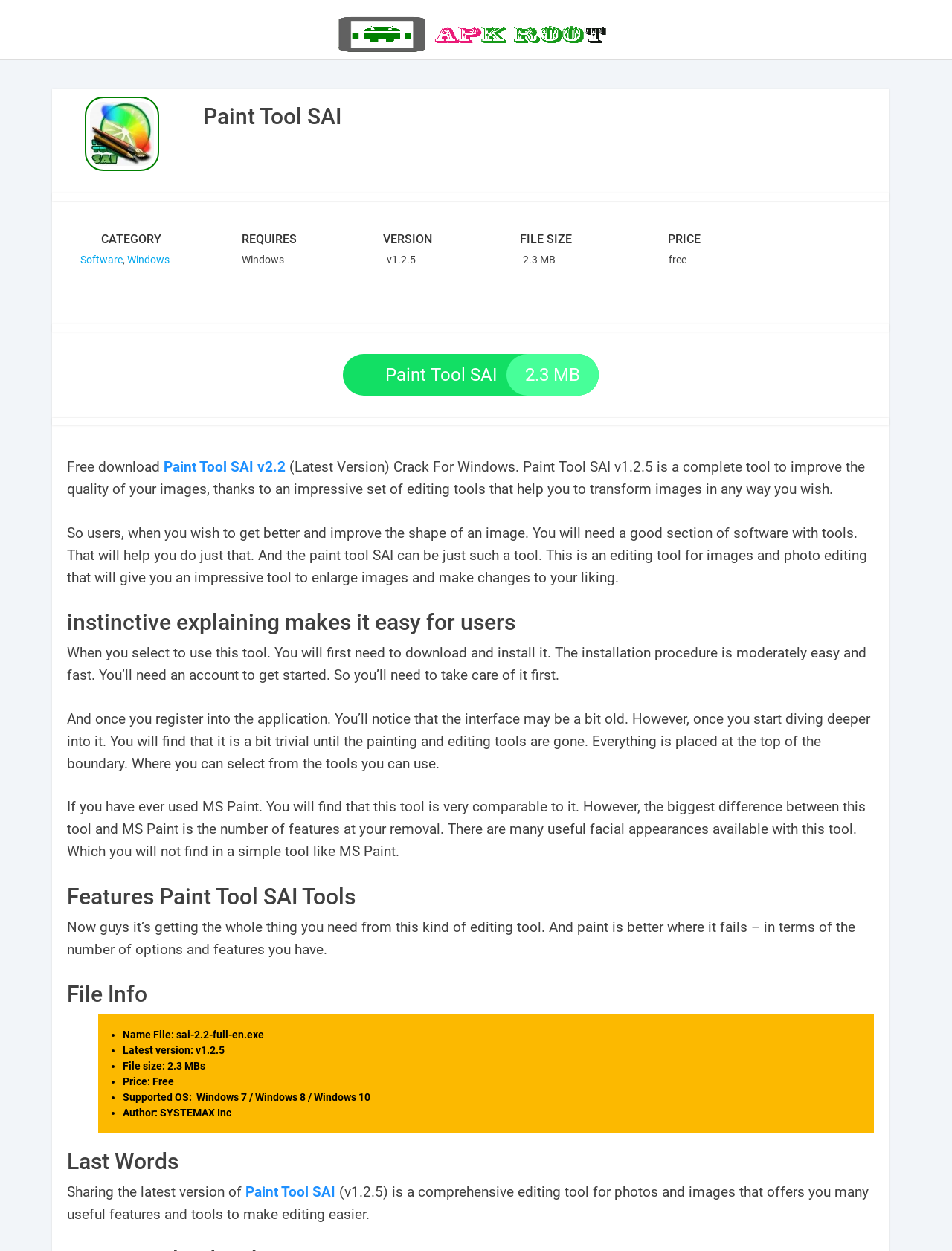Provide a brief response using a word or short phrase to this question:
What is the name of the software?

Paint Tool SAI